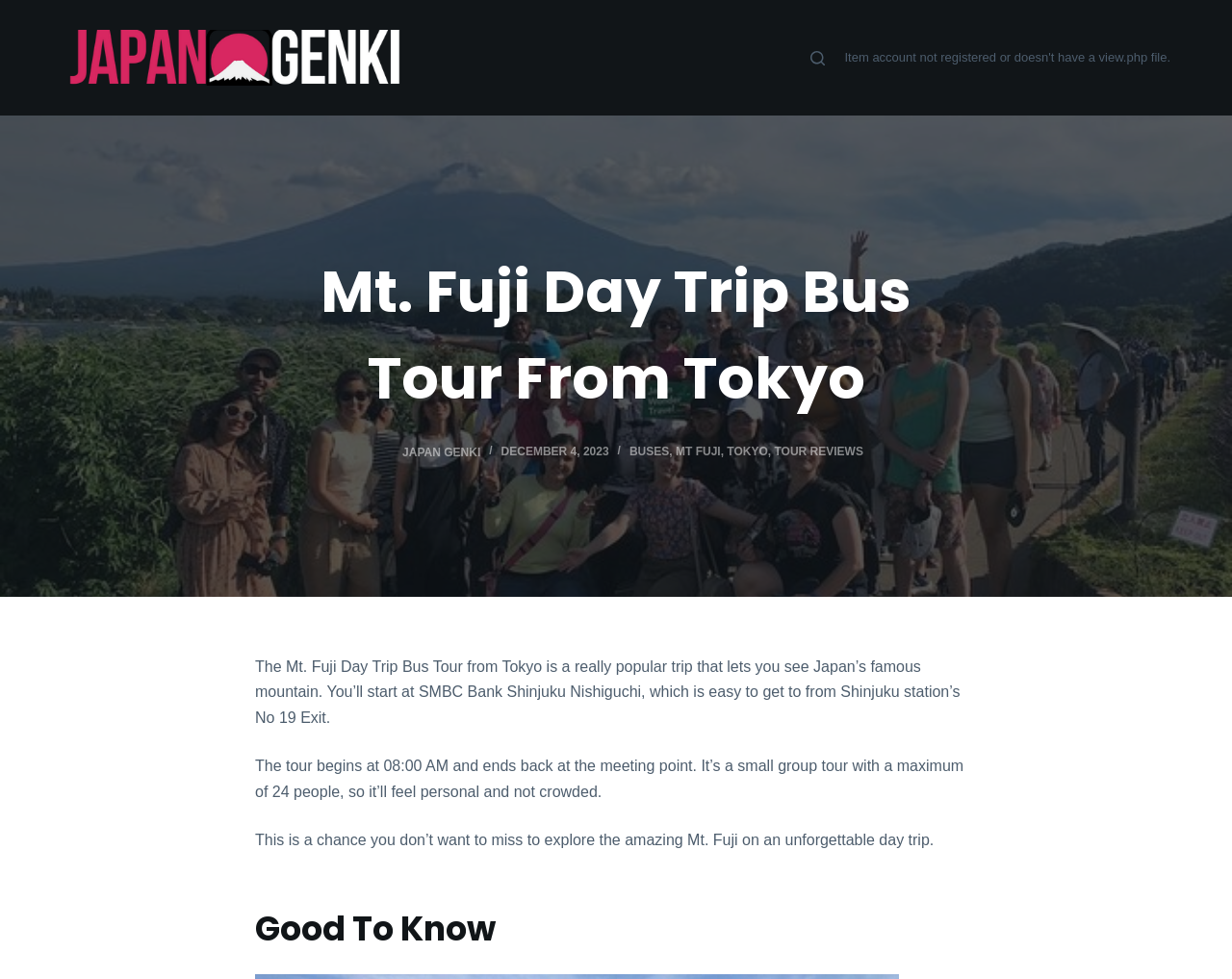Generate a comprehensive description of the webpage content.

The webpage is about a Mt. Fuji Day Trip Bus Tour From Tokyo, offered by Japan Genki. At the top left corner, there is a "Skip to content" link. Next to it, on the top center, is the Japan Genki logo, which is an image with a link to the Japan Genki website. On the top right corner, there is an "Open search form" button.

Below the top section, there is a large image that spans the entire width of the page, showcasing Mt. Fuji. Above the image, there is a header section with the title "Mt. Fuji Day Trip Bus Tour From Tokyo" and several links to related topics, including Japan Genki, JAPAN GENKI, DECEMBER 4, 2023, BUSES, MT FUJI, TOKYO, and TOUR REVIEWS.

Below the header section, there are three paragraphs of text that describe the tour. The first paragraph explains that the tour starts at SMBC Bank Shinjuku Nishiguchi and allows visitors to see Japan's famous mountain. The second paragraph provides details about the tour, including the start and end times, and the maximum number of participants. The third paragraph emphasizes the uniqueness of the tour and the opportunity to explore Mt. Fuji.

At the bottom of the page, there is a "Good To Know" section, which is likely to provide additional information or tips about the tour.